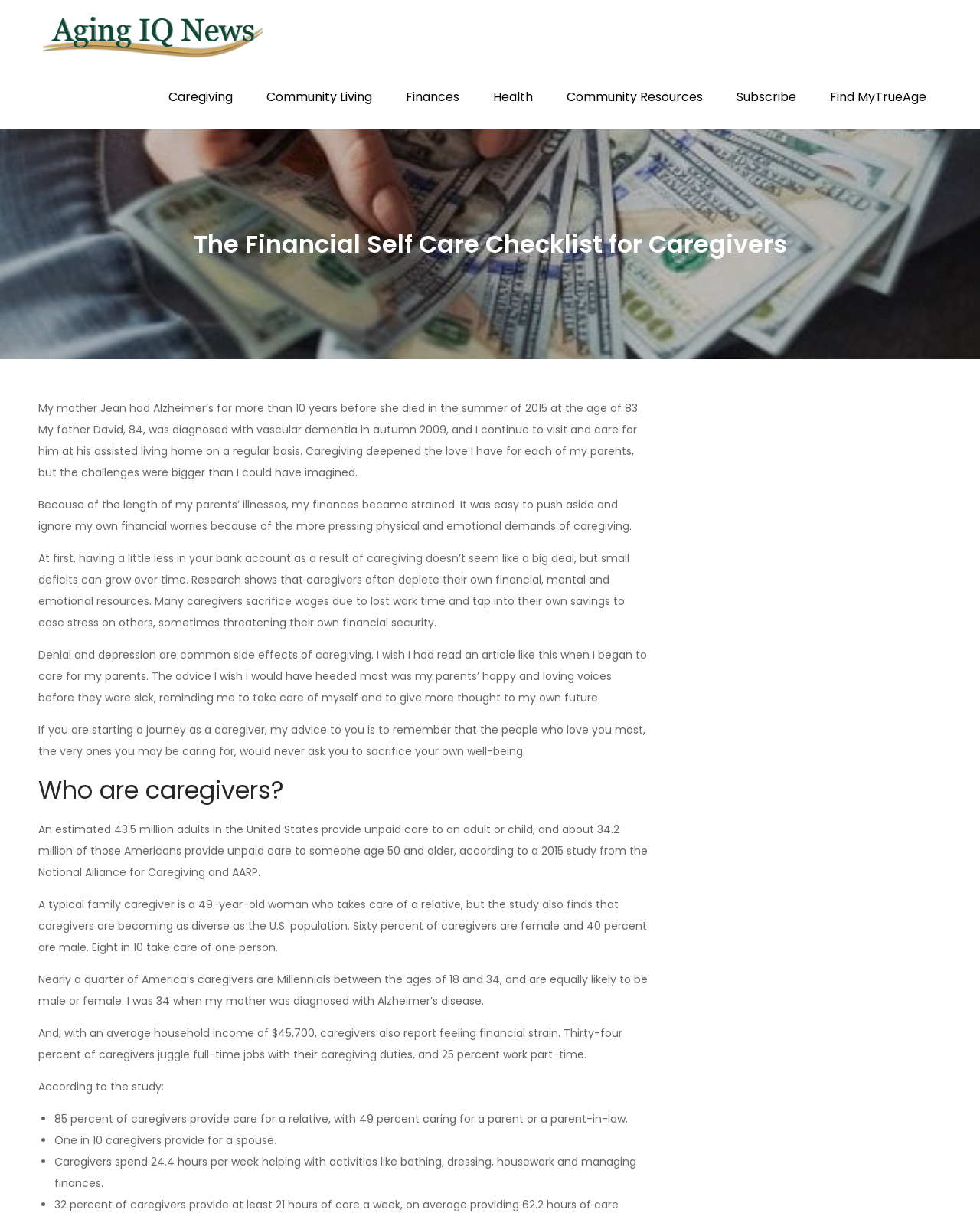Determine the bounding box coordinates of the clickable area required to perform the following instruction: "Click on the 'All Posts' link". The coordinates should be represented as four float numbers between 0 and 1: [left, top, right, bottom].

None